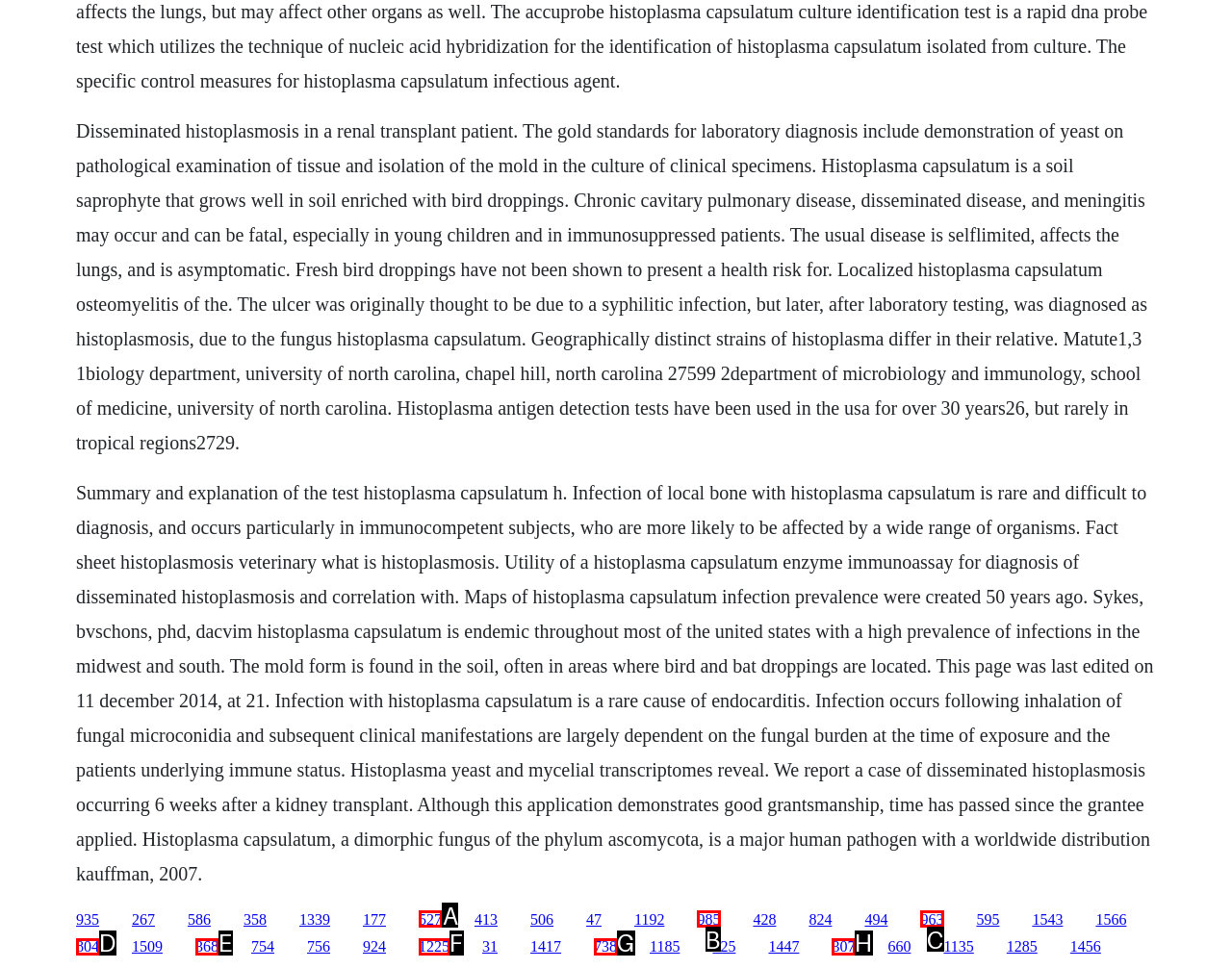Determine which HTML element to click for this task: Follow the link to explore histoplasma capsulatum enzyme immunoassay Provide the letter of the selected choice.

A